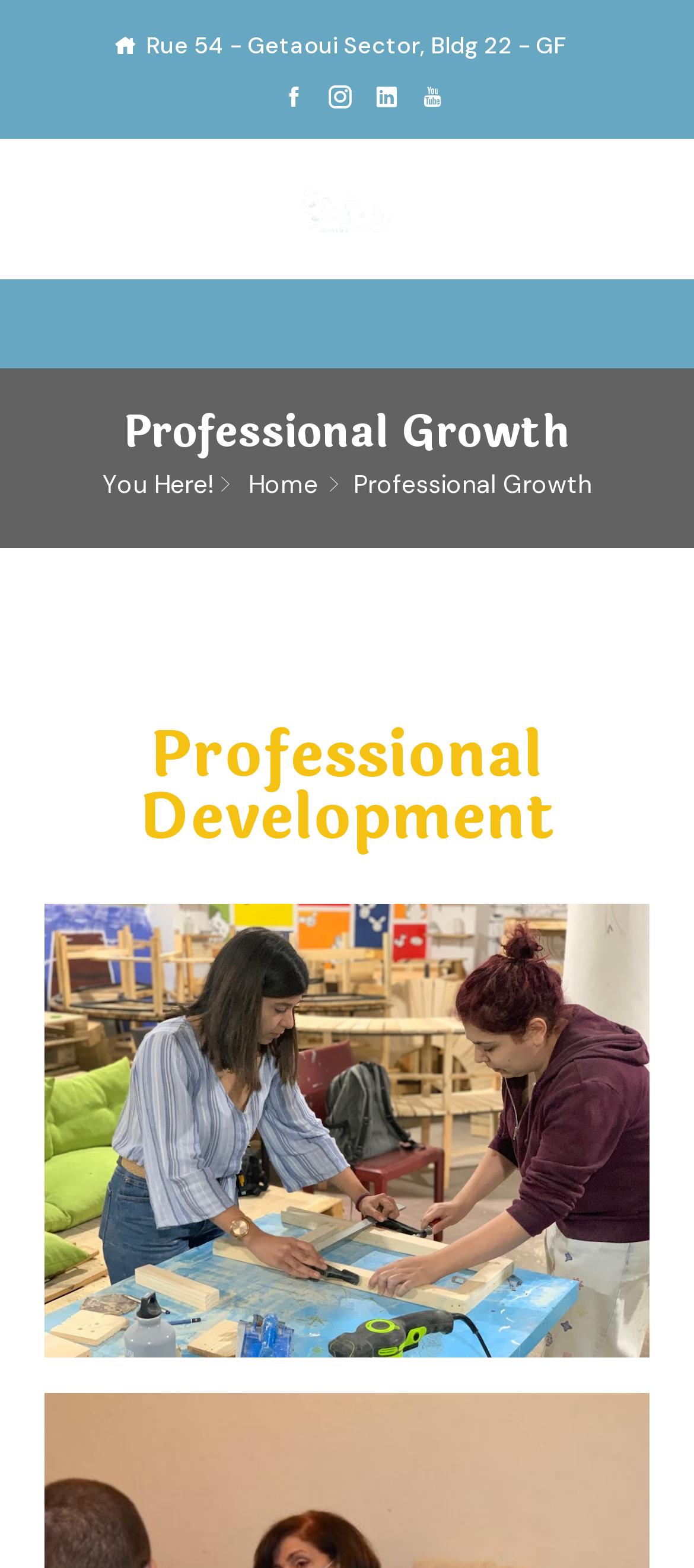Provide the bounding box coordinates of the HTML element described by the text: "title="Rashet Kheir"". The coordinates should be in the format [left, top, right, bottom] with values between 0 and 1.

[0.423, 0.119, 0.577, 0.146]